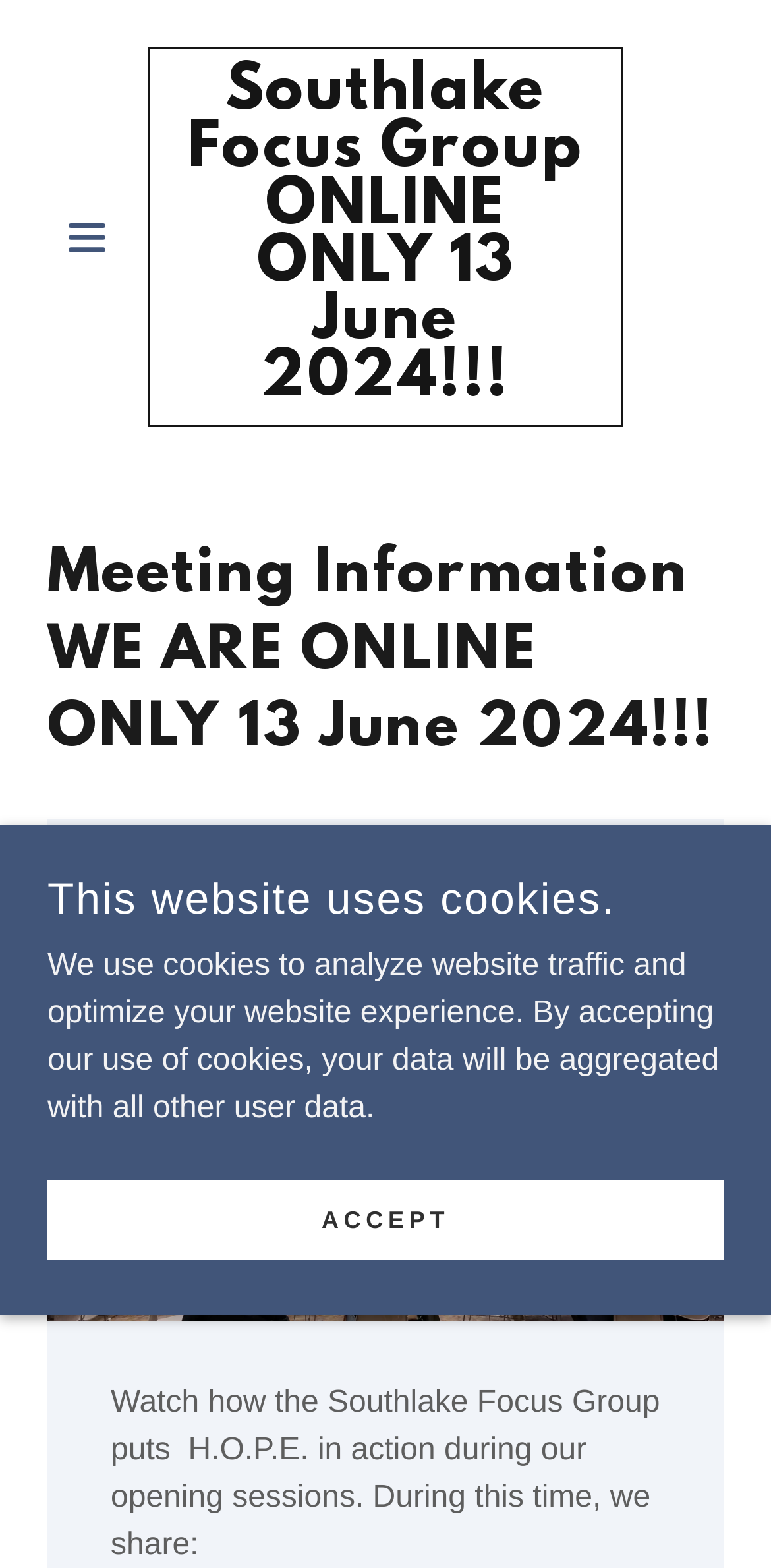Locate and extract the text of the main heading on the webpage.

Meeting Information WE ARE ONLINE ONLY 13 June 2024!!!